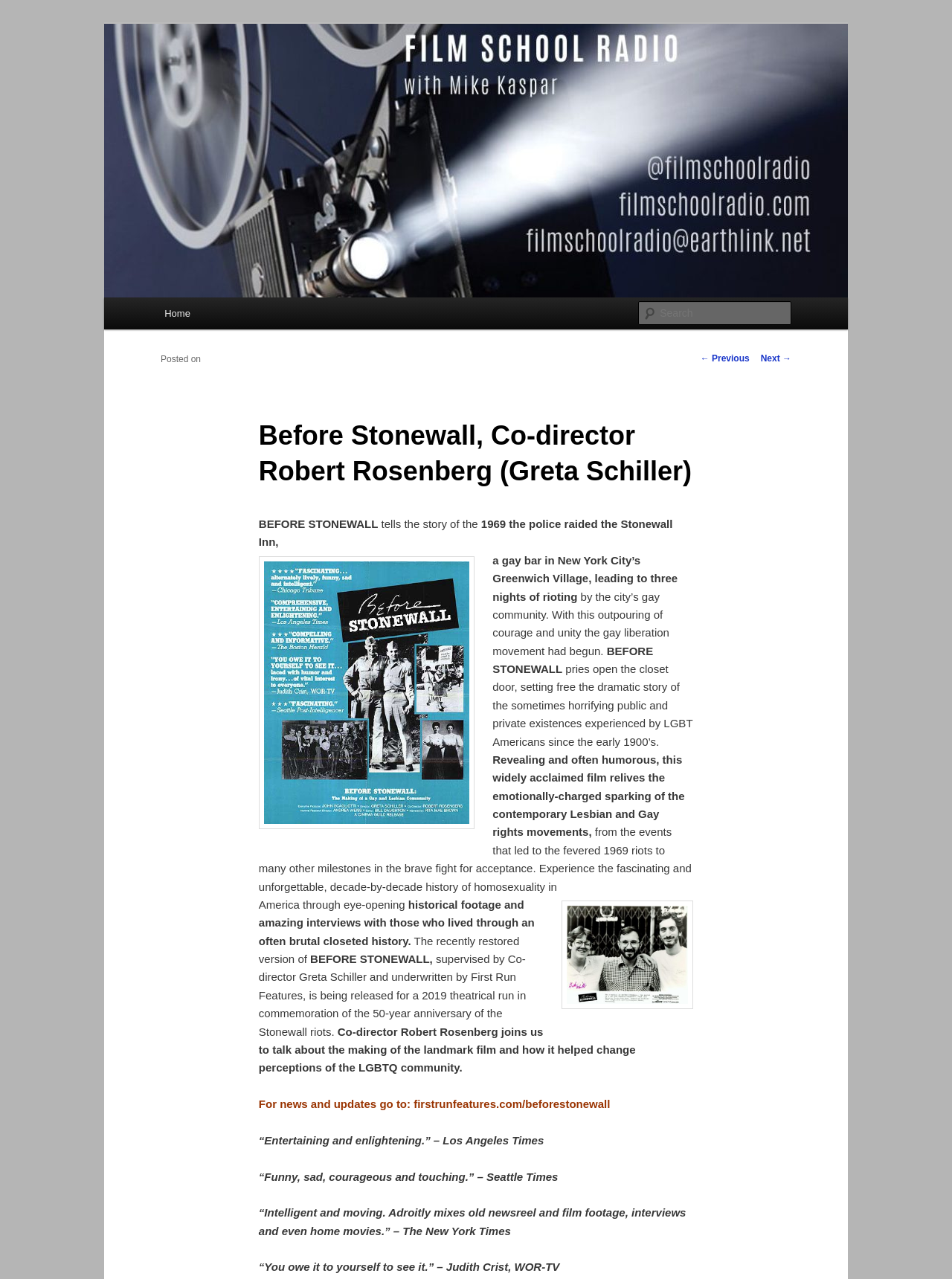What is the name of the organization that underwrote the restored version of the film 'Before Stonewall'?
Give a one-word or short-phrase answer derived from the screenshot.

First Run Features